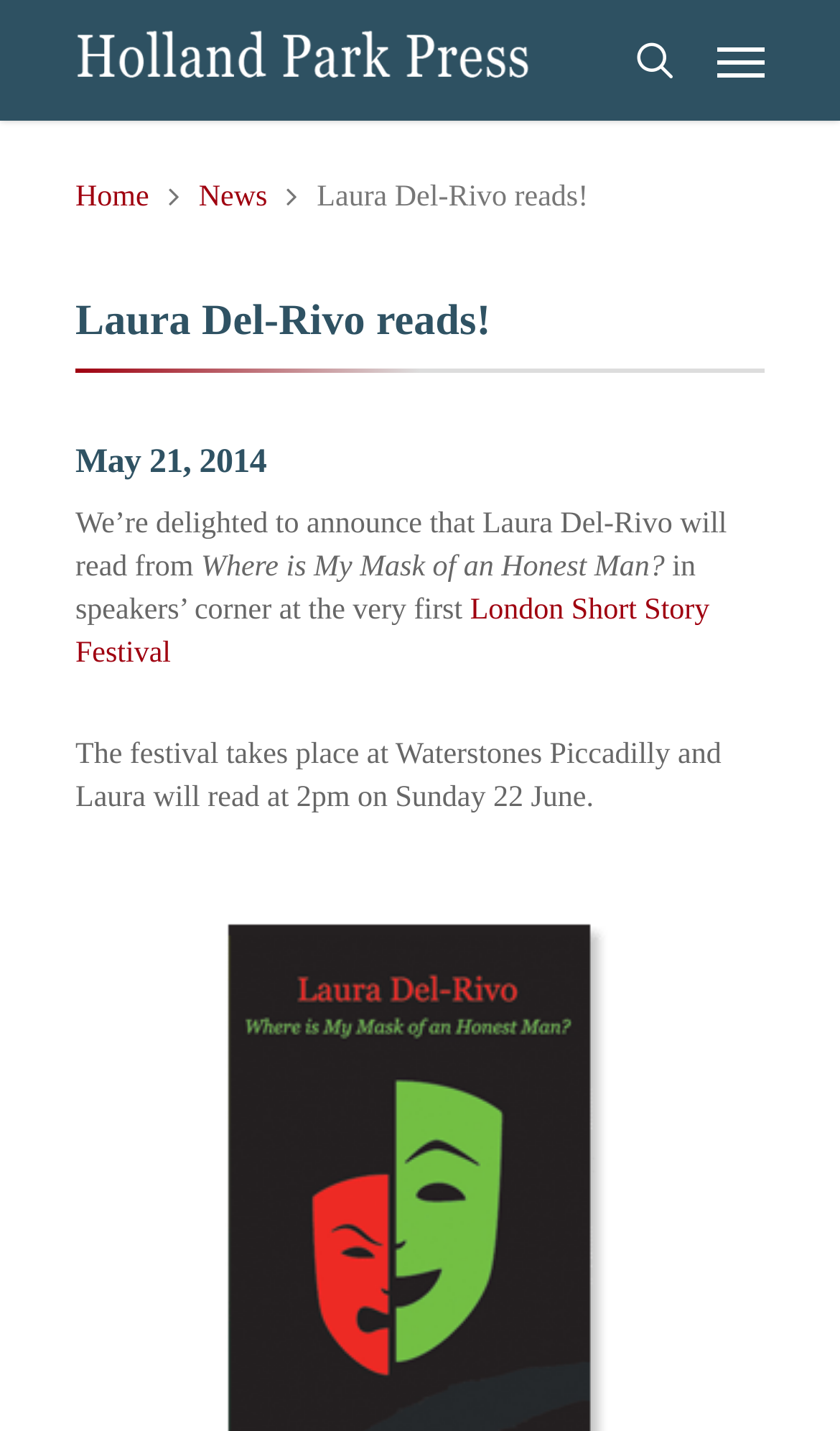Bounding box coordinates are specified in the format (top-left x, top-left y, bottom-right x, bottom-right y). All values are floating point numbers bounded between 0 and 1. Please provide the bounding box coordinate of the region this sentence describes: alt="Holland Park Press"

[0.09, 0.018, 0.63, 0.066]